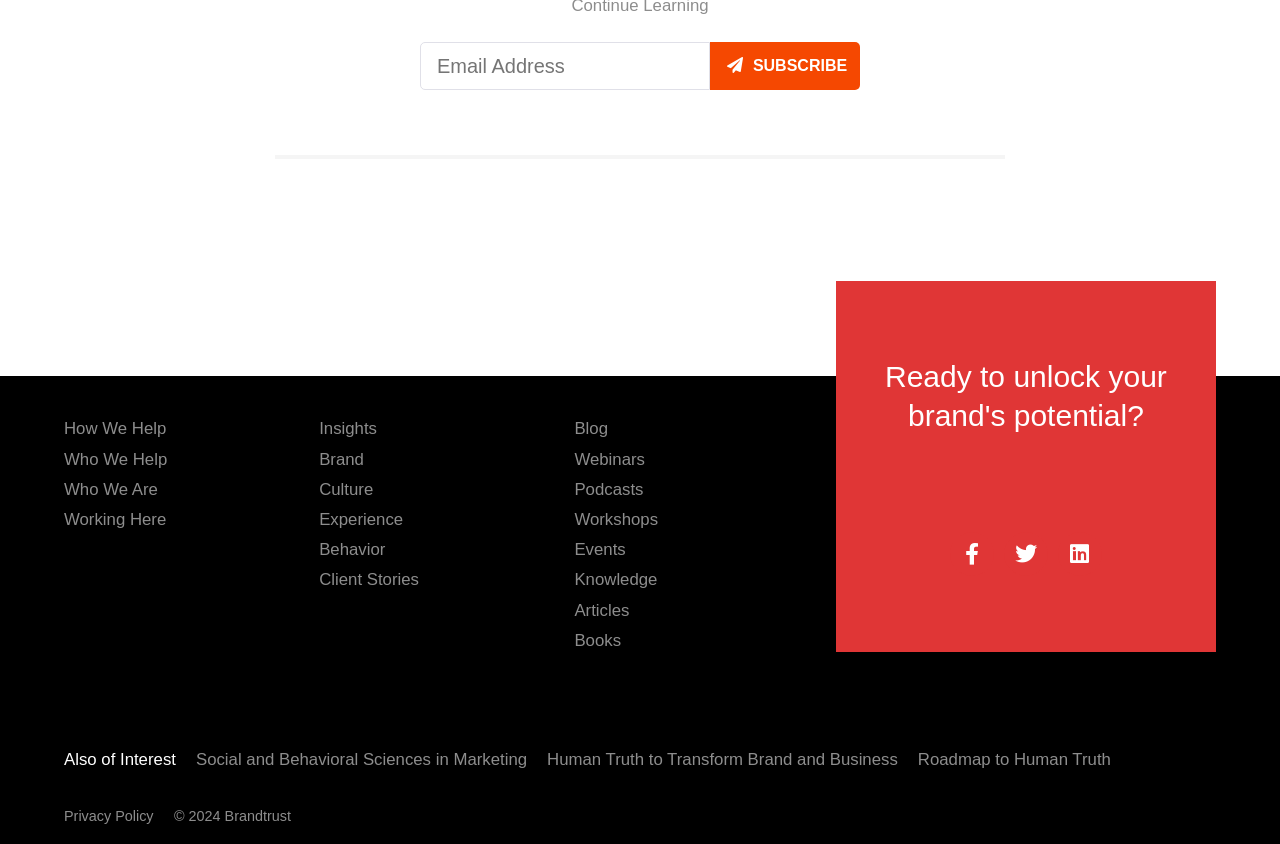What is the purpose of the textbox? Refer to the image and provide a one-word or short phrase answer.

Email Address